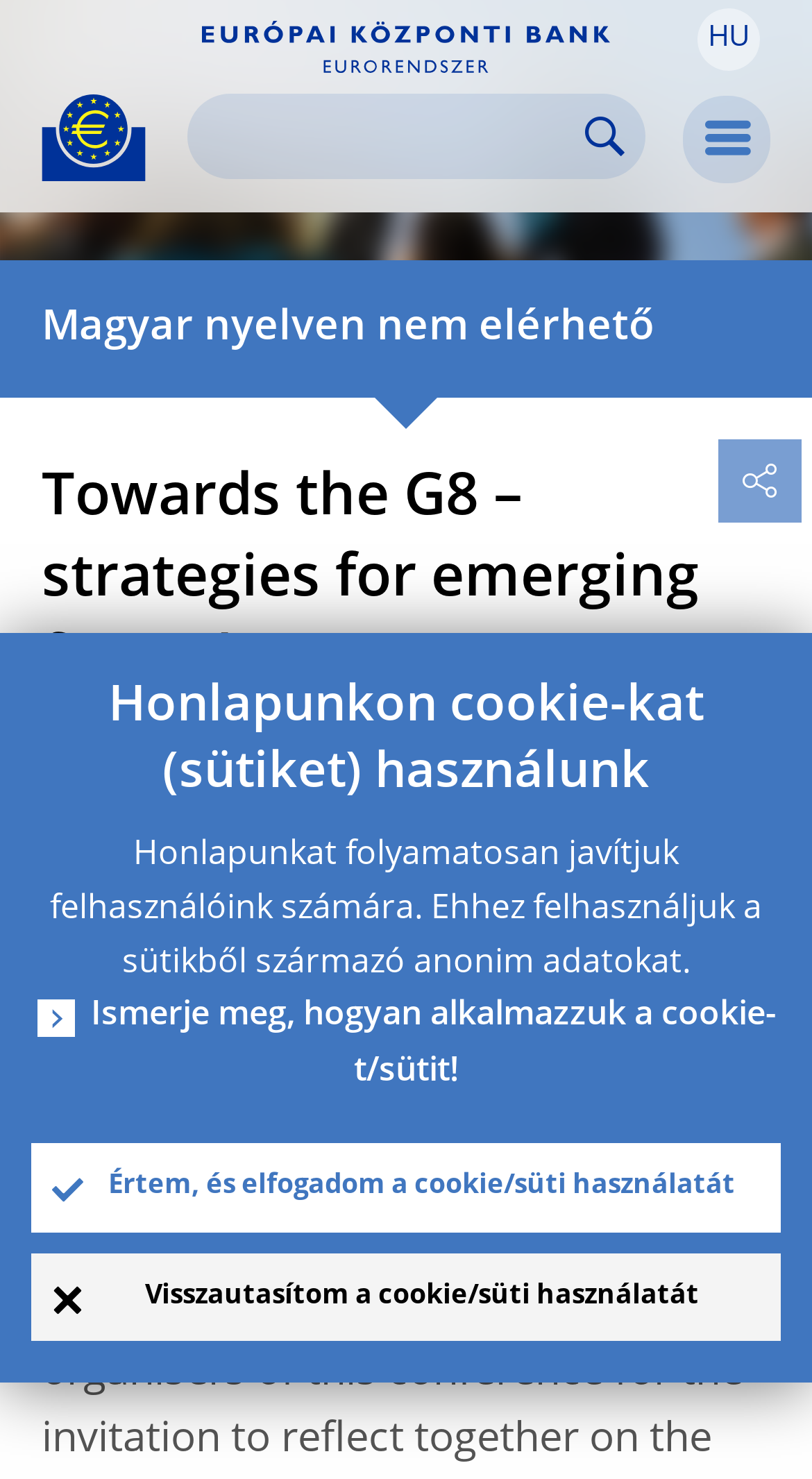Could you highlight the region that needs to be clicked to execute the instruction: "Search for a keyword"?

[0.238, 0.068, 0.787, 0.117]